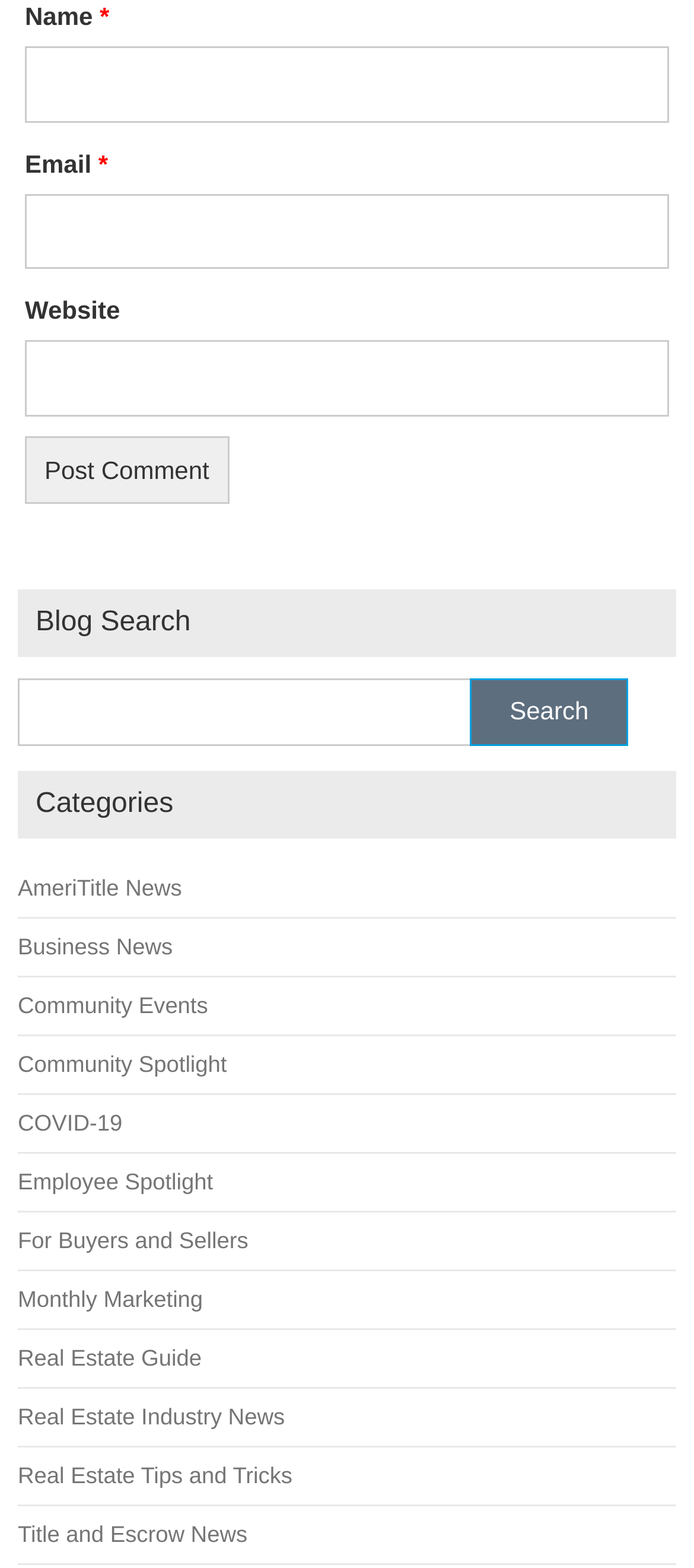How many text boxes are there? Look at the image and give a one-word or short phrase answer.

4